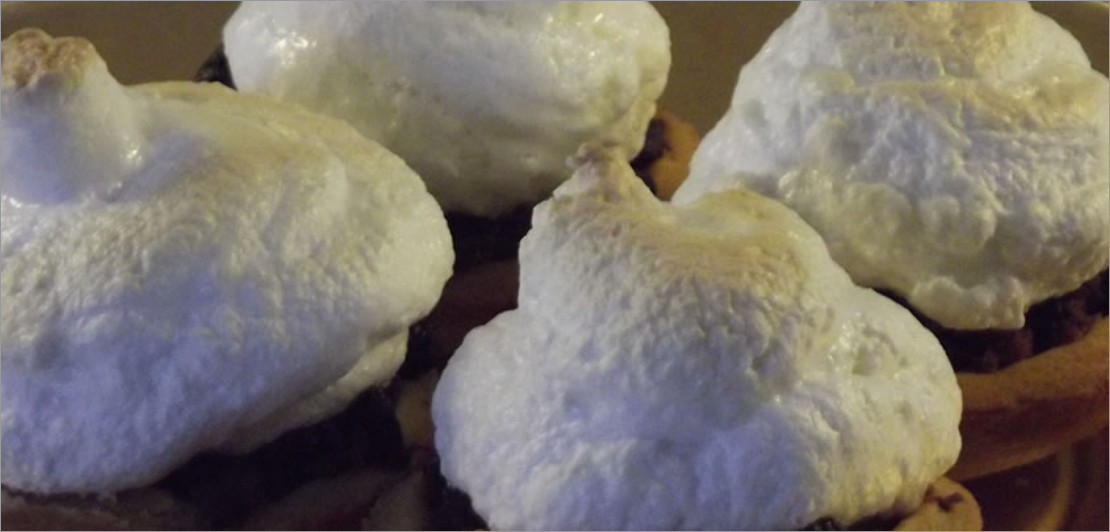Elaborate on the various elements present in the image.

The image showcases a delicious close-up view of nicely baked mince pies, featuring a delightful meringue topping. The meringues are beautifully puffy and slightly golden at the peaks, indicating a perfectly baked texture. Below the meringue lies the rich filling of the pies, likely consisting of a mixture of dried fruits and other seasonal ingredients, characteristic of festive treats. These lovely mince pies are highlighted in the context of a recipe, suggesting that they could be a wonderful alternative festive dessert. The warm, inviting colors and textures in the image are sure to evoke a sense of holiday cheer, inviting viewers to indulge in this seasonal delight.